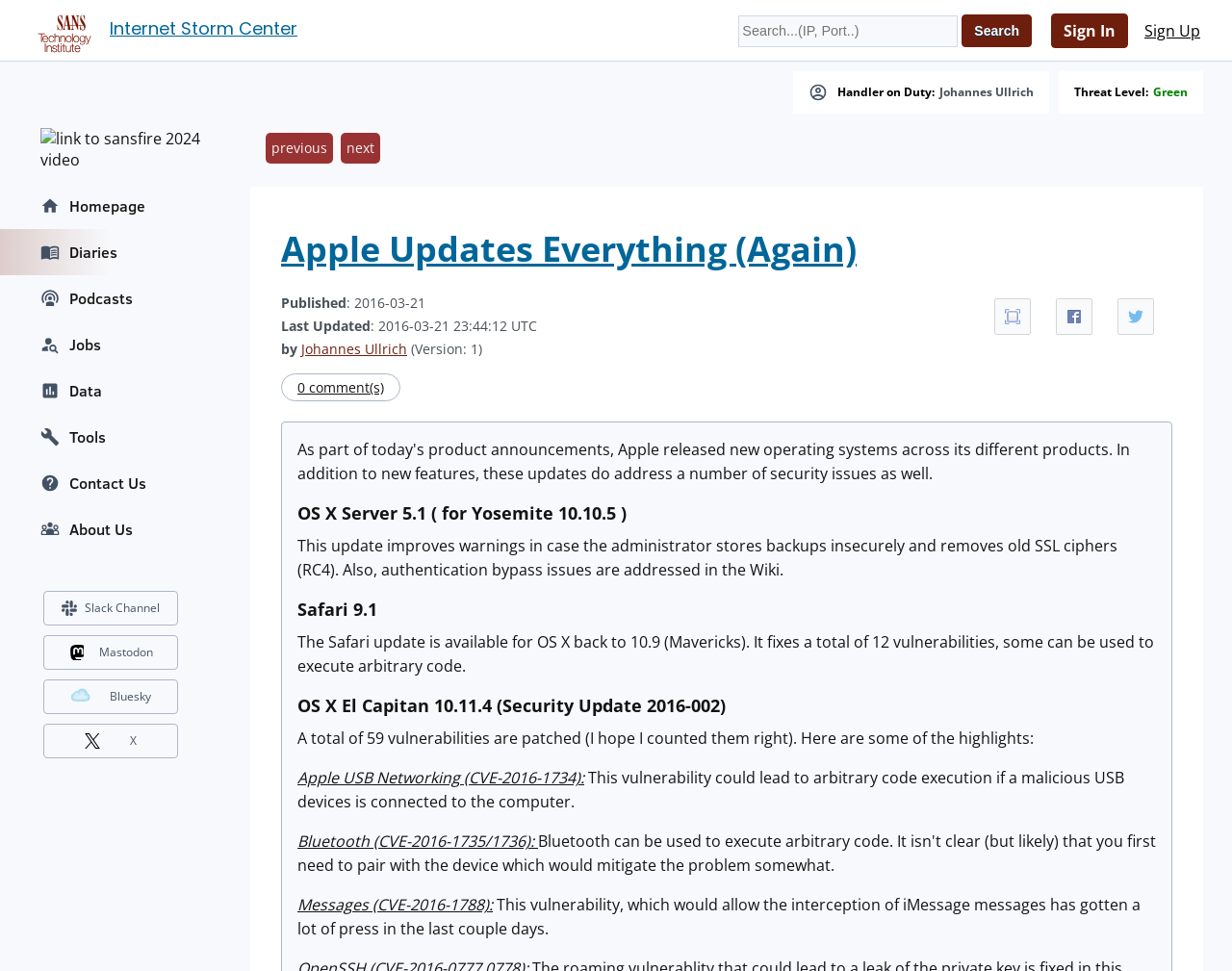Please find the bounding box coordinates of the section that needs to be clicked to achieve this instruction: "Read the article by Johannes Ullrich".

[0.762, 0.087, 0.839, 0.103]